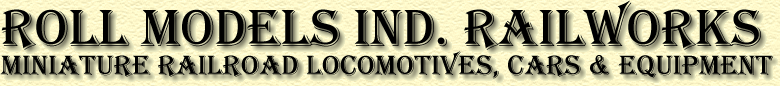What aesthetic does the design elements suggest?
Answer with a single word or short phrase according to what you see in the image.

vintage or classic